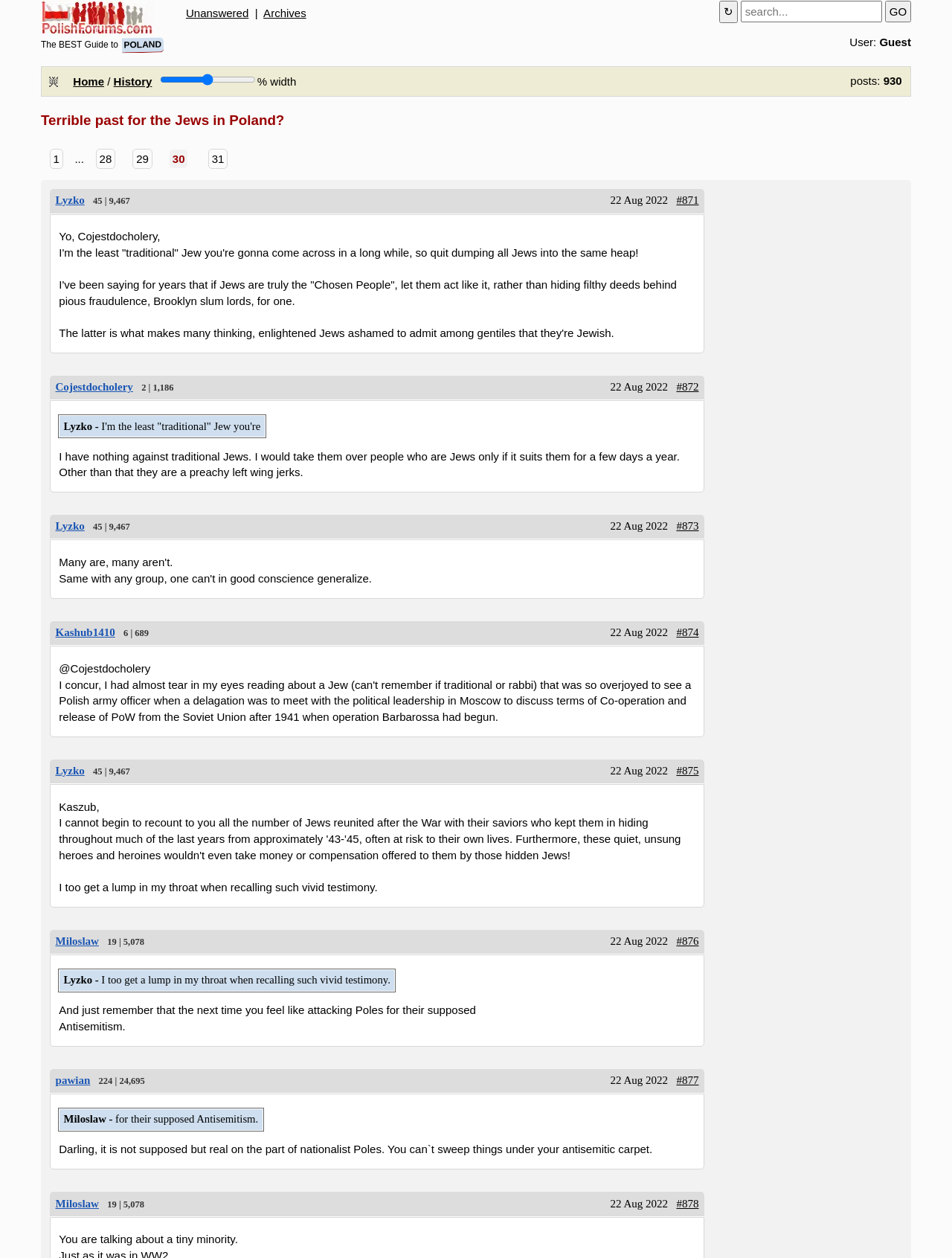Answer the following query with a single word or phrase:
What is the current page number?

30